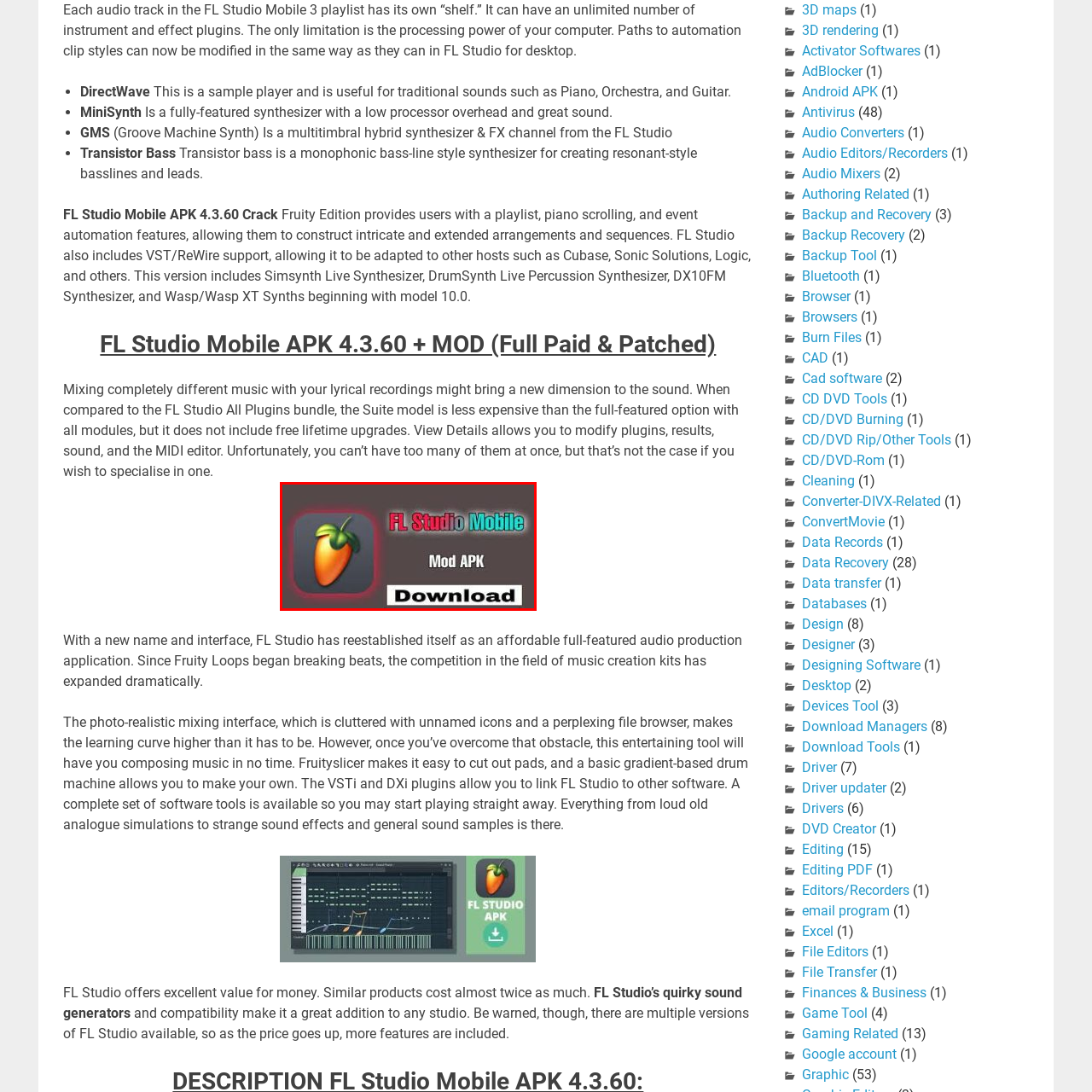Check the image highlighted by the red rectangle and provide a single word or phrase for the question:
What does 'Mod APK' suggest about the app?

It's a modified version